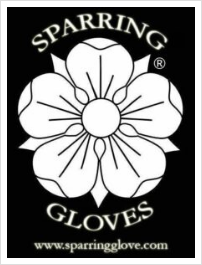Give a one-word or one-phrase response to the question: 
Where is the website address of Sparring Gloves located in the logo?

At the bottom